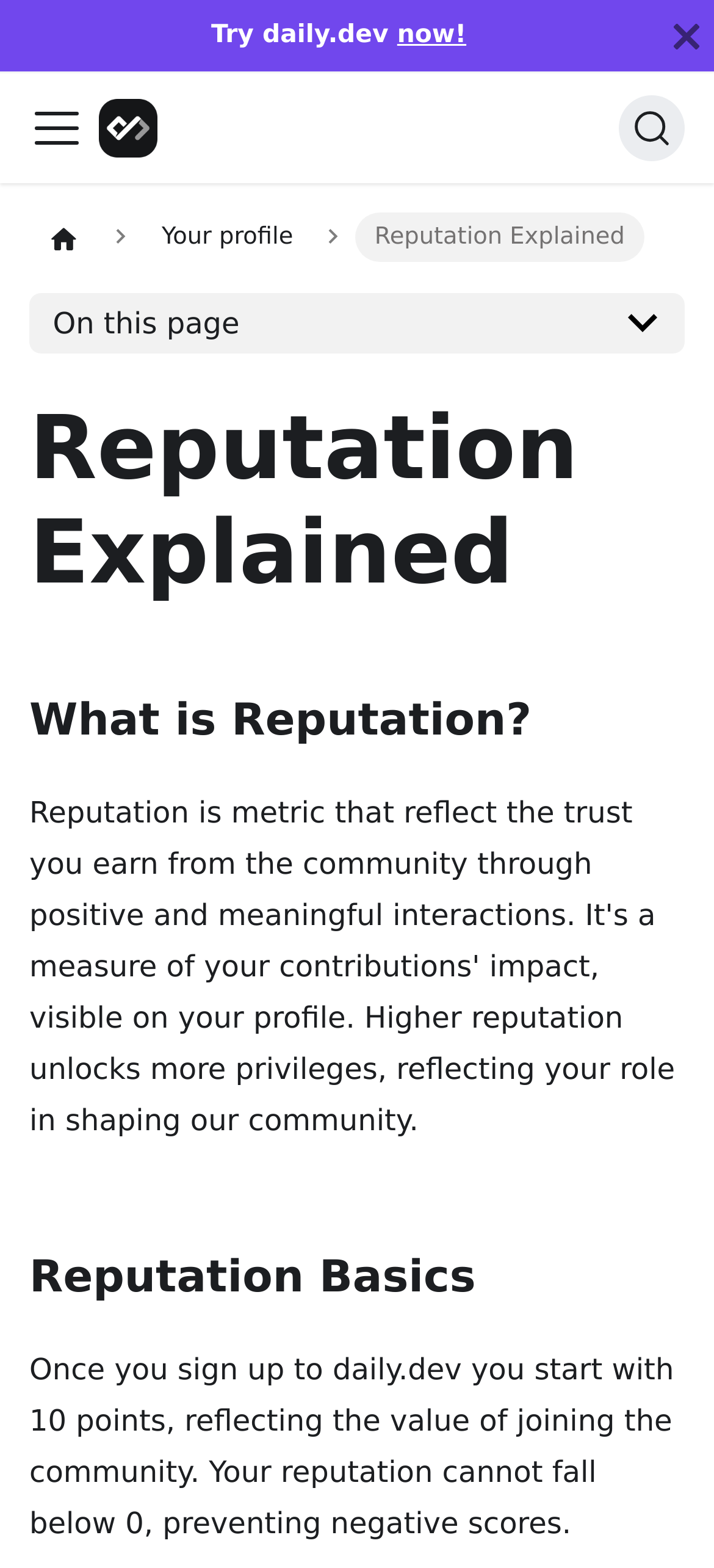What is the navigation bar expanded by default?
Based on the image, respond with a single word or phrase.

No